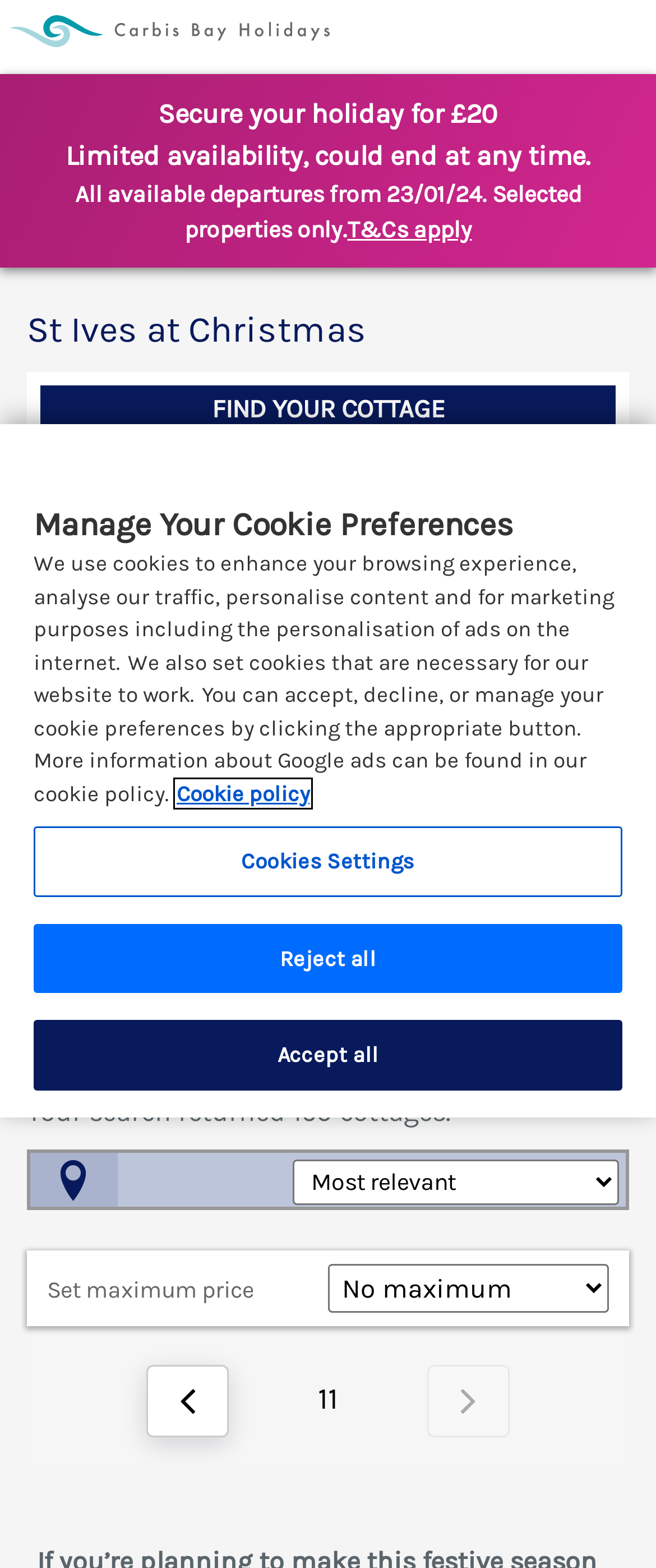Please find the bounding box coordinates of the element that you should click to achieve the following instruction: "Click on the 'Fainting Goats?' link". The coordinates should be presented as four float numbers between 0 and 1: [left, top, right, bottom].

None